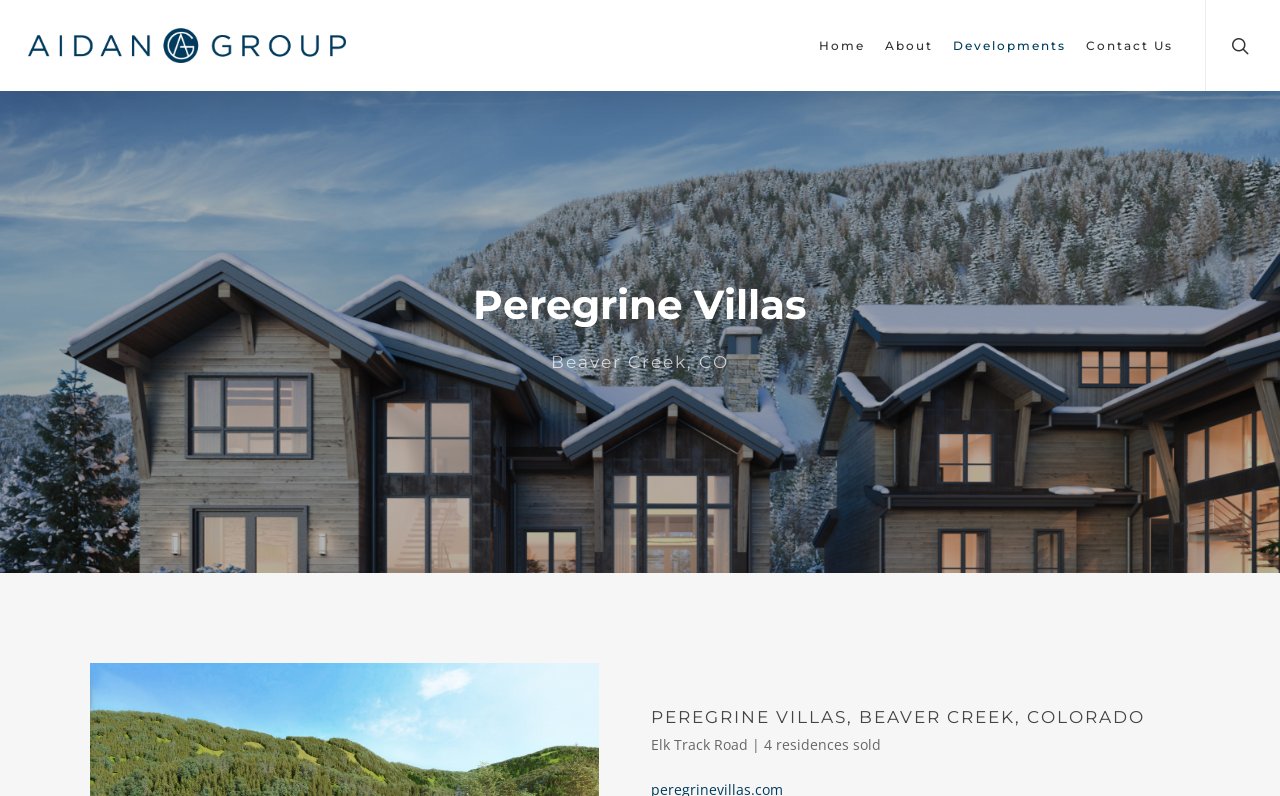Please provide a short answer using a single word or phrase for the question:
What is the company associated with Peregrine Villas?

The Aidan Group